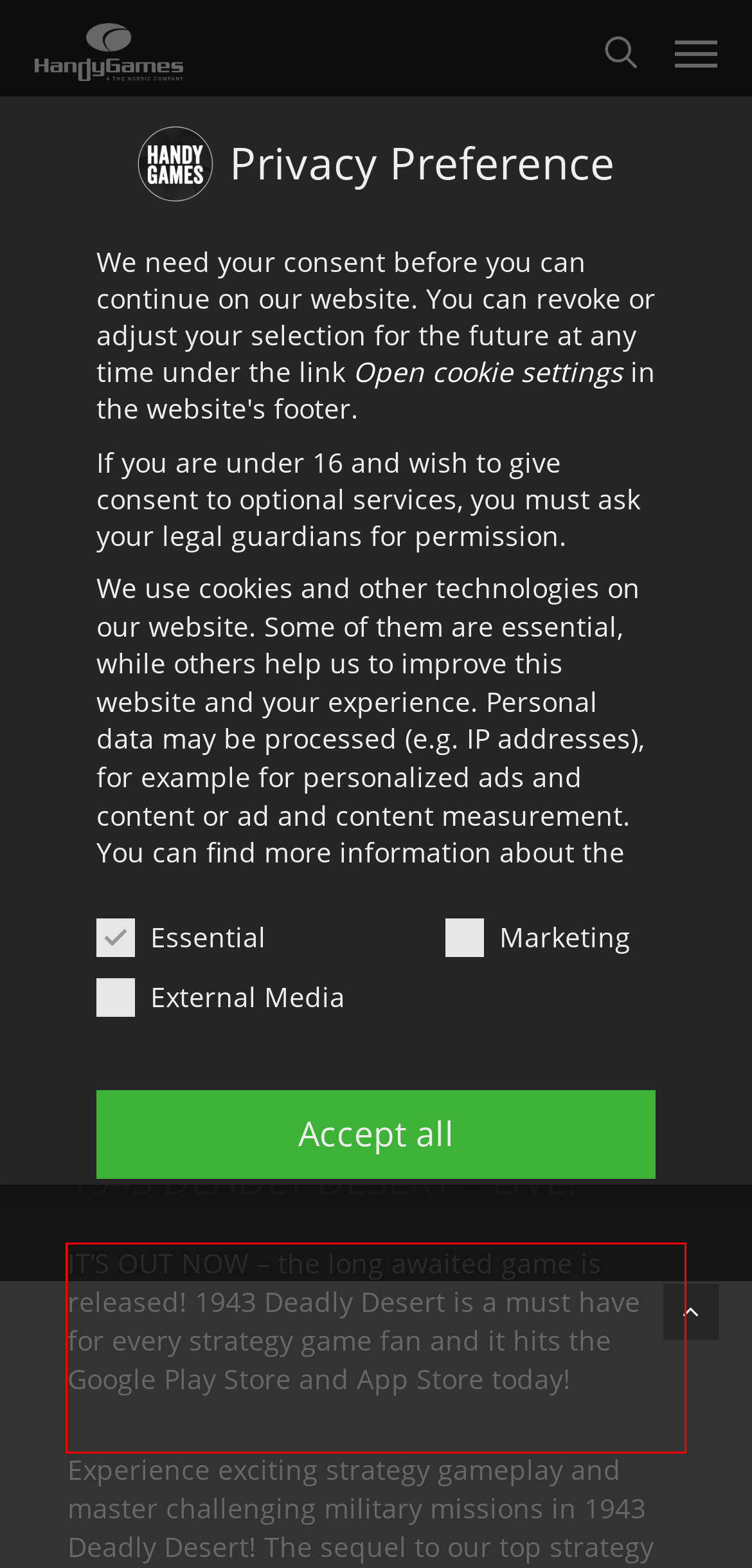Please identify and extract the text content from the UI element encased in a red bounding box on the provided webpage screenshot.

IT’S OUT NOW – the long awaited game is released! 1943 Deadly Desert is a must have for every strategy game fan and it hits the Google Play Store and App Store today!